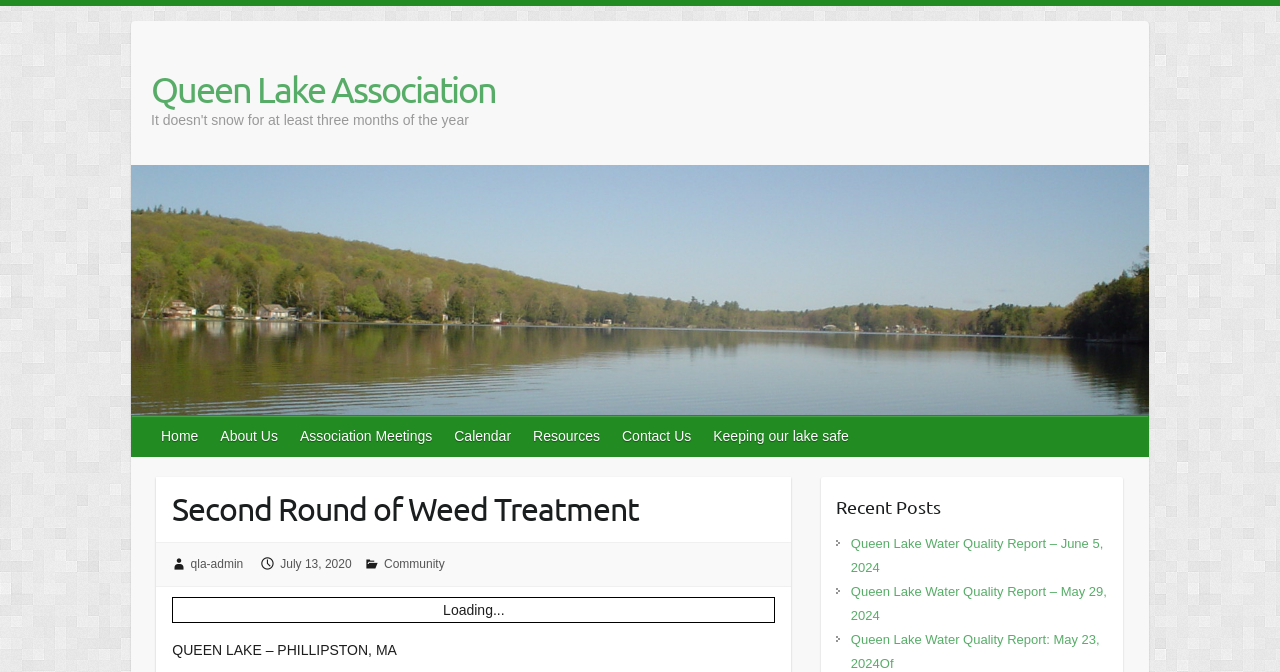Reply to the question with a single word or phrase:
How many months of the year does it not snow?

at least three